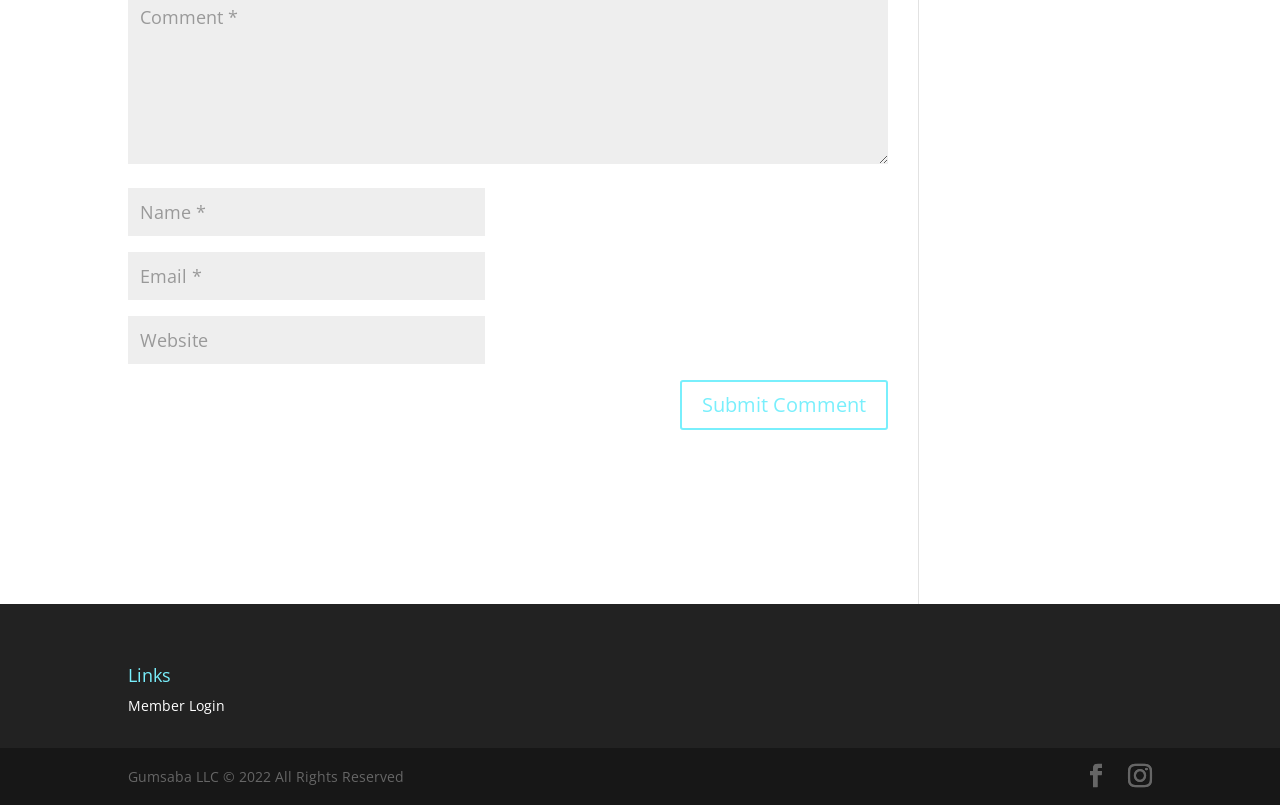What is the copyright information on the webpage?
Please answer the question with a detailed and comprehensive explanation.

The webpage has a footer section with the text 'Gumsaba LLC 2022 All Rights Reserved', which indicates that the website is owned by Gumsaba LLC and the content is copyrighted.